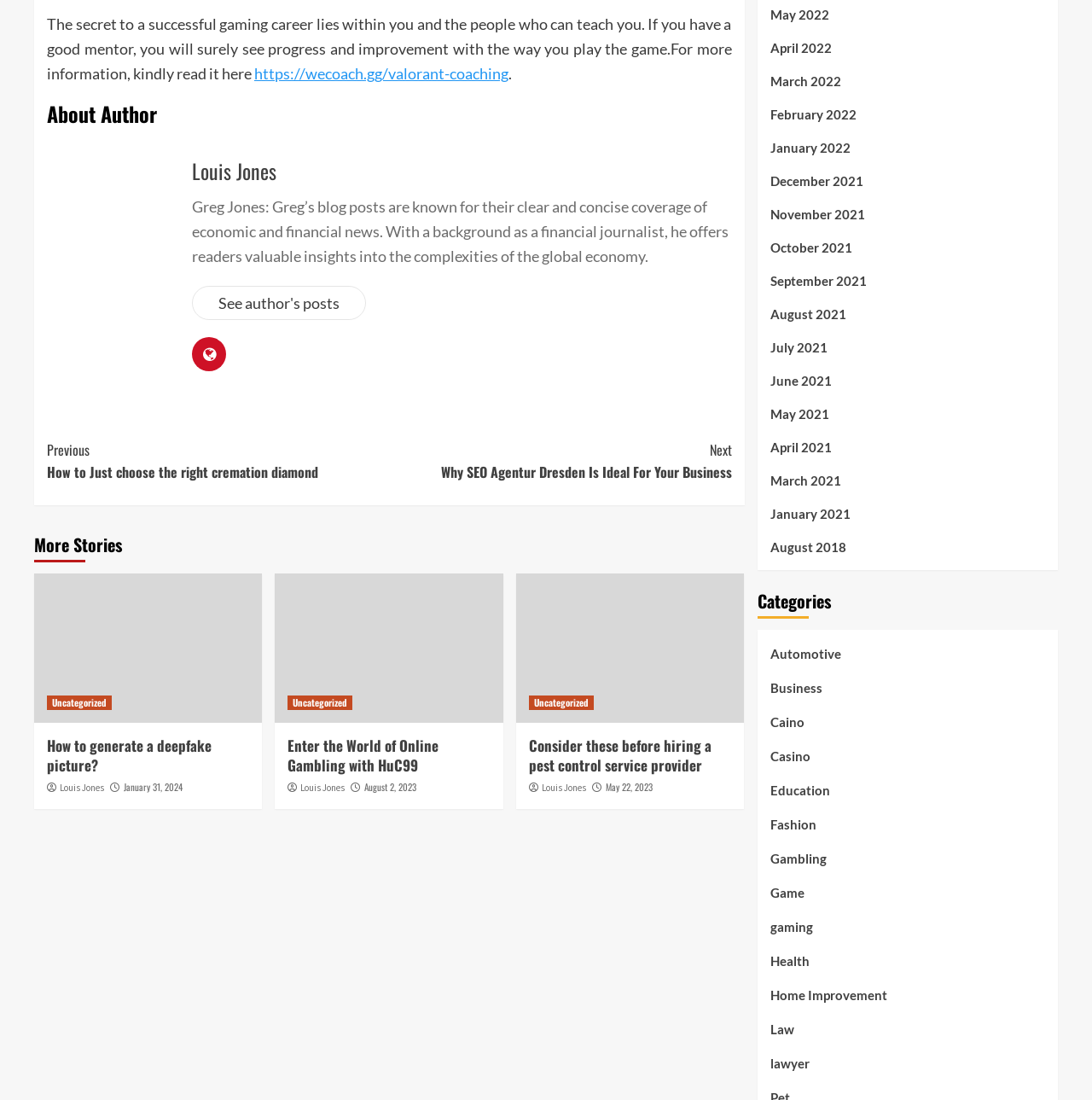Kindly determine the bounding box coordinates of the area that needs to be clicked to fulfill this instruction: "Click on the 'Home' link".

None